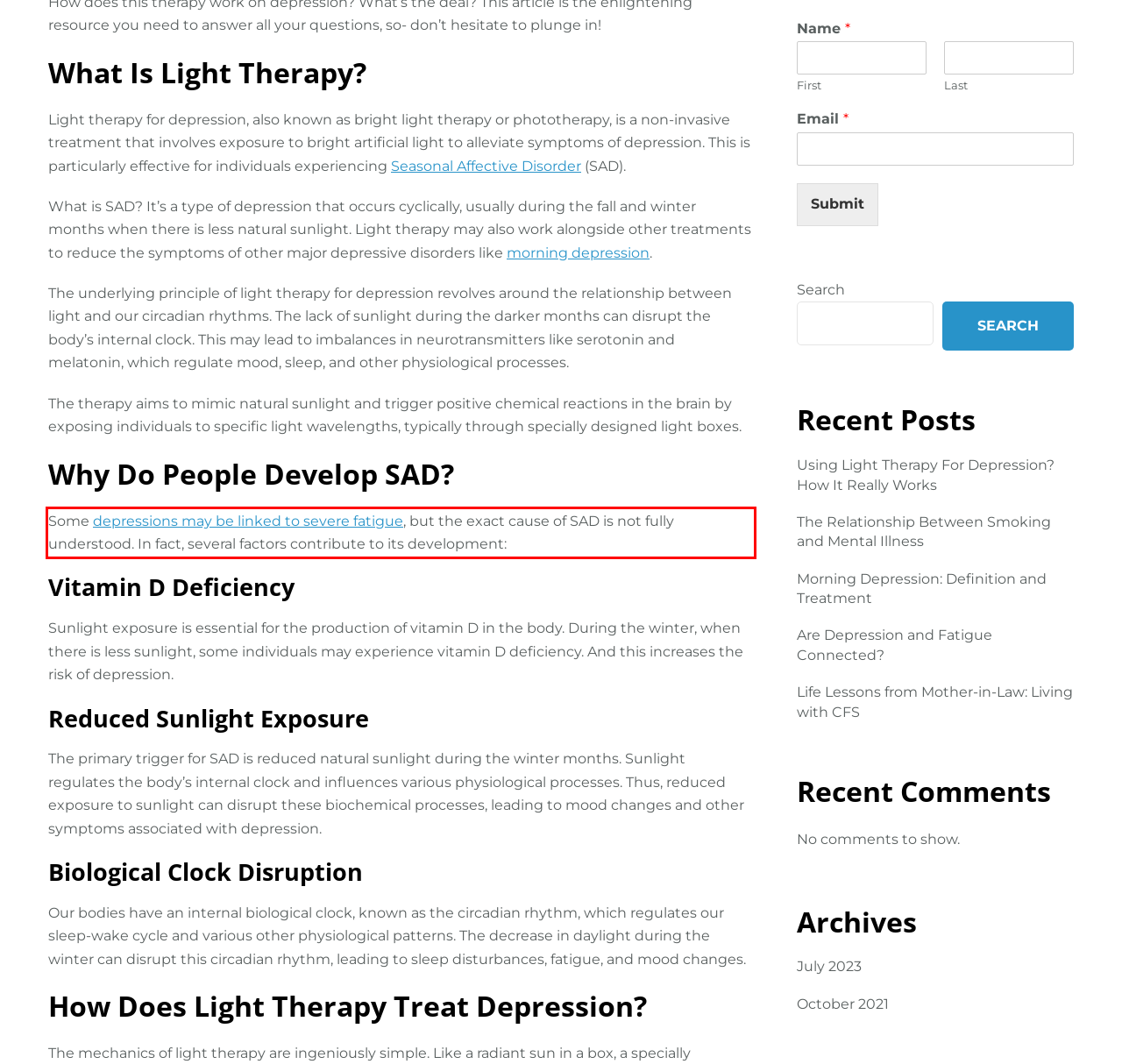You are looking at a screenshot of a webpage with a red rectangle bounding box. Use OCR to identify and extract the text content found inside this red bounding box.

Some depressions may be linked to severe fatigue, but the exact cause of SAD is not fully understood. In fact, several factors contribute to its development: